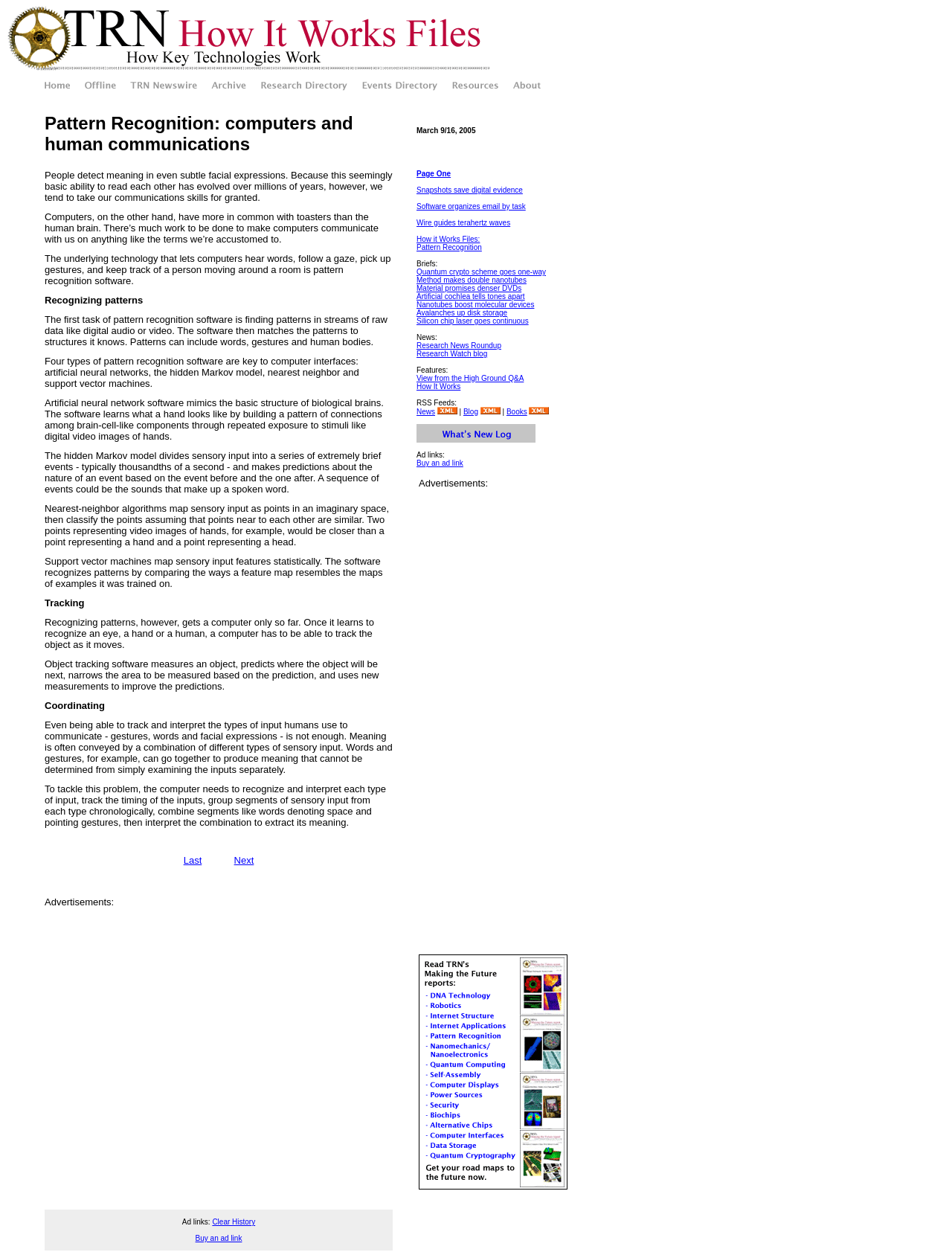What is the main topic of this webpage?
Based on the image content, provide your answer in one word or a short phrase.

Pattern Recognition